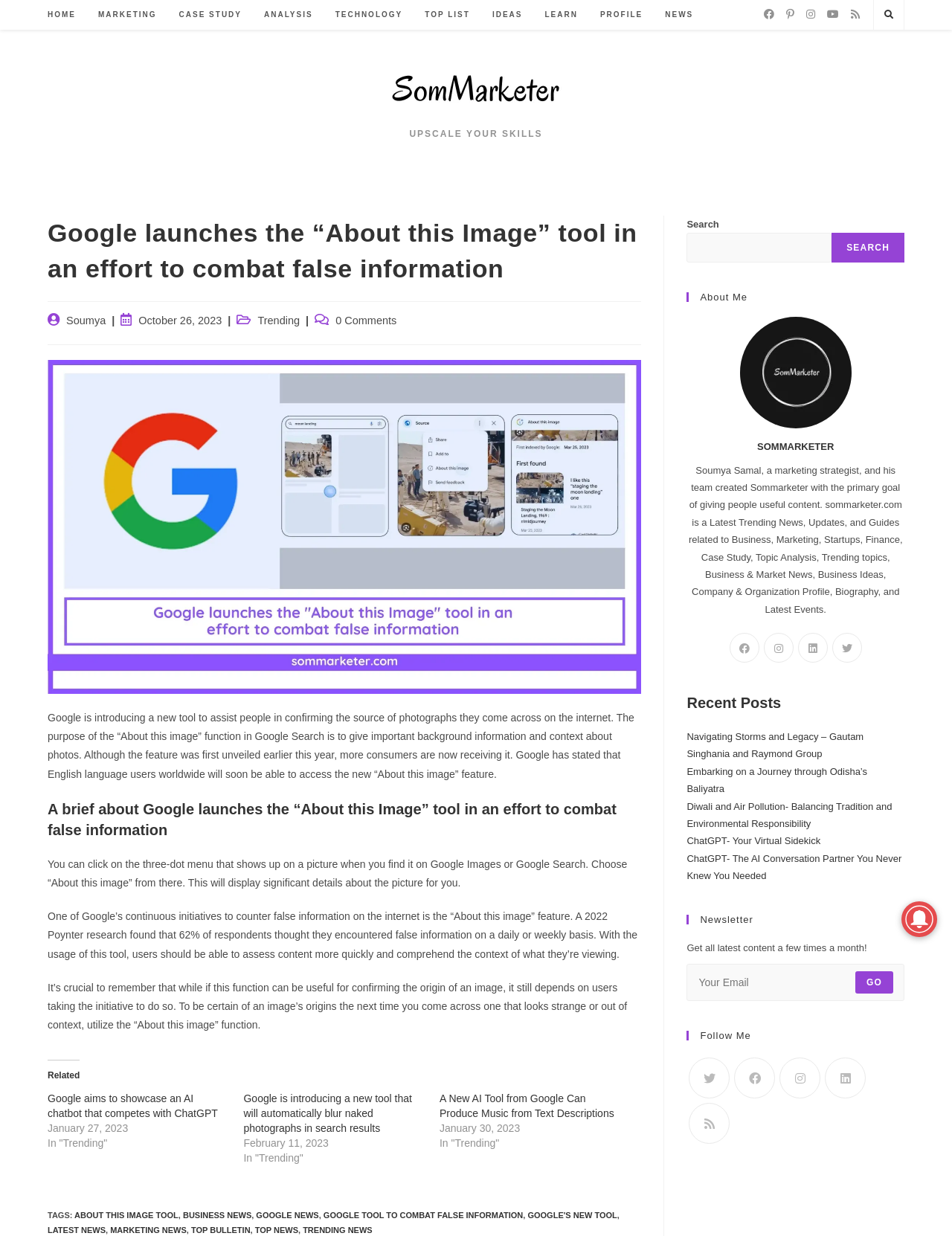Find the bounding box coordinates of the element to click in order to complete this instruction: "Click on the 'Related' link 'Google aims to showcase an AI chatbot that competes with ChatGPT'". The bounding box coordinates must be four float numbers between 0 and 1, denoted as [left, top, right, bottom].

[0.05, 0.884, 0.229, 0.906]